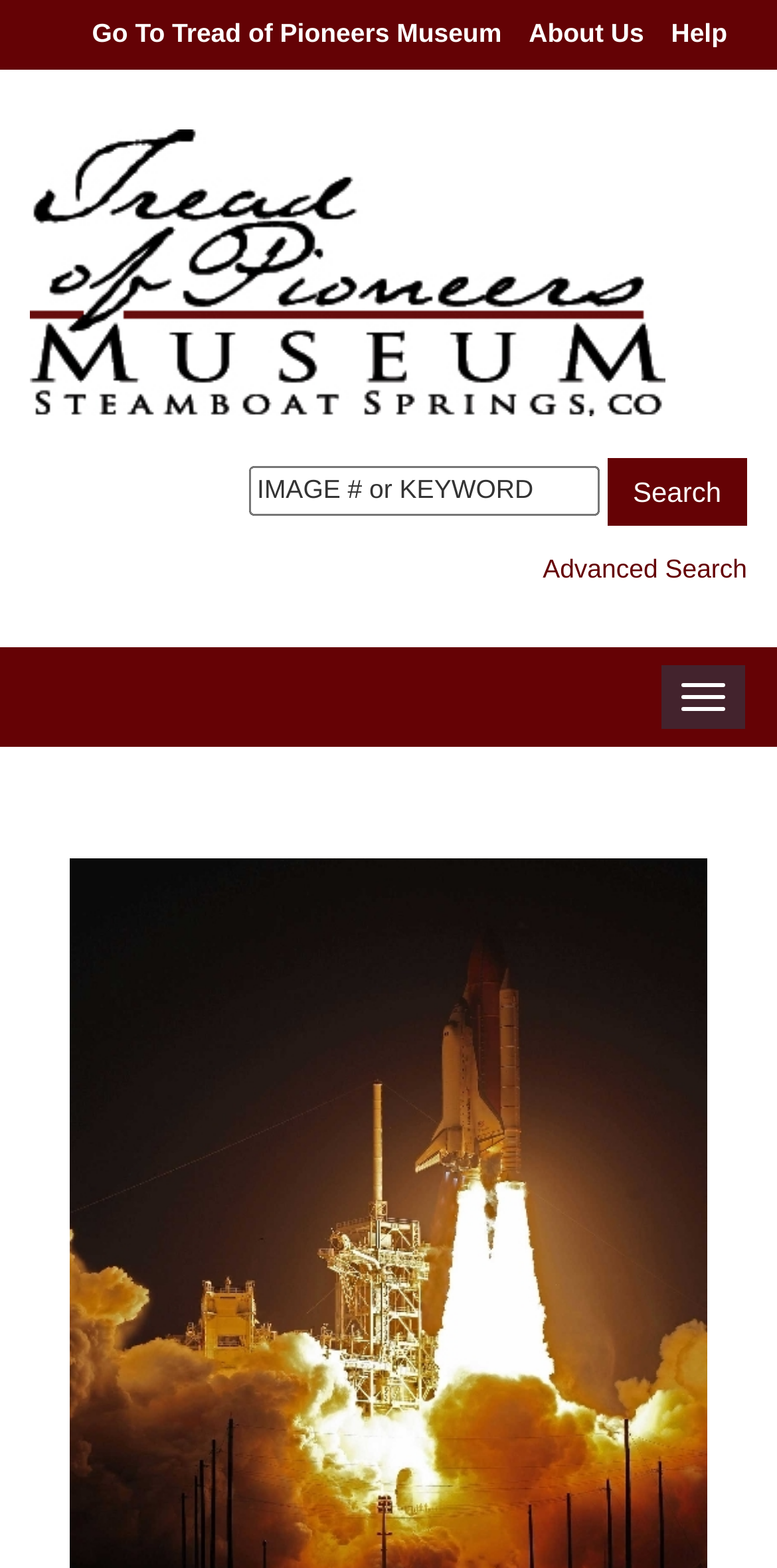Locate the bounding box coordinates of the item that should be clicked to fulfill the instruction: "Toggle navigation".

[0.849, 0.423, 0.962, 0.466]